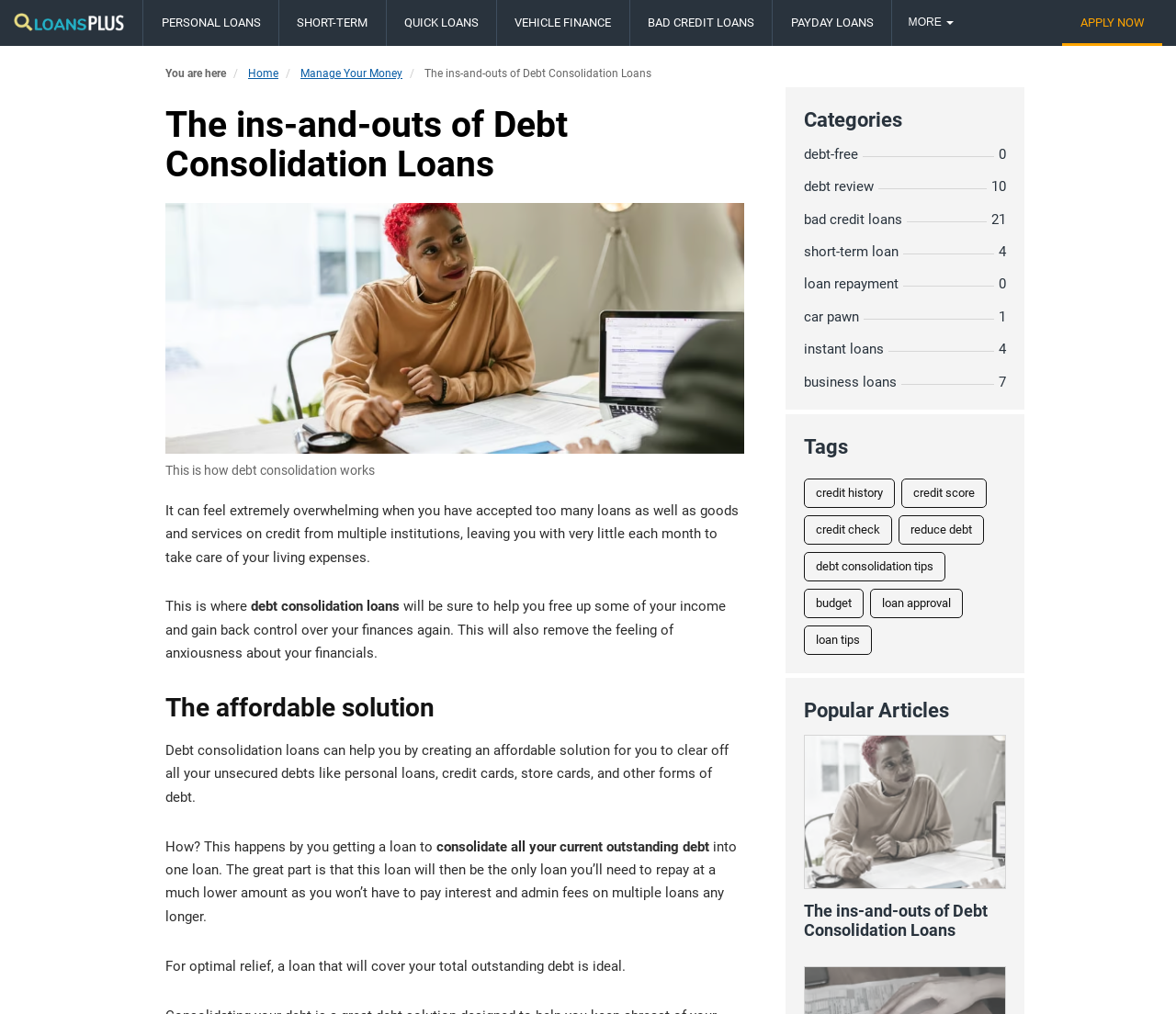Carefully examine the image and provide an in-depth answer to the question: What is the benefit of having a loan that covers total outstanding debt?

According to the webpage, for optimal relief, a loan that will cover your total outstanding debt is ideal. This means that having a loan that covers all your debt can provide the most relief and help you manage your finances more effectively.